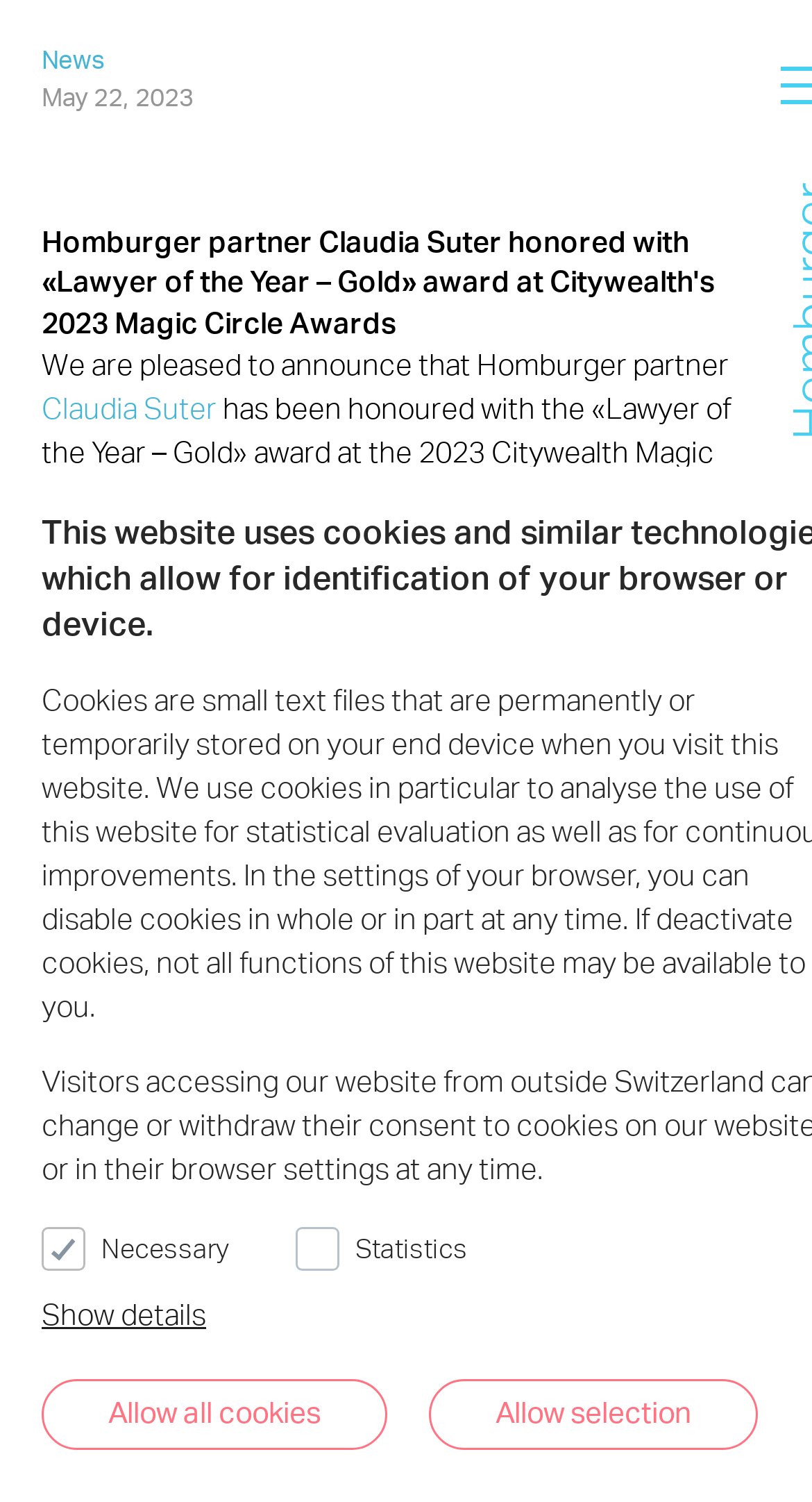What is the name of the organization that founded the Magic Circle Awards?
Refer to the image and answer the question using a single word or phrase.

Citywealth